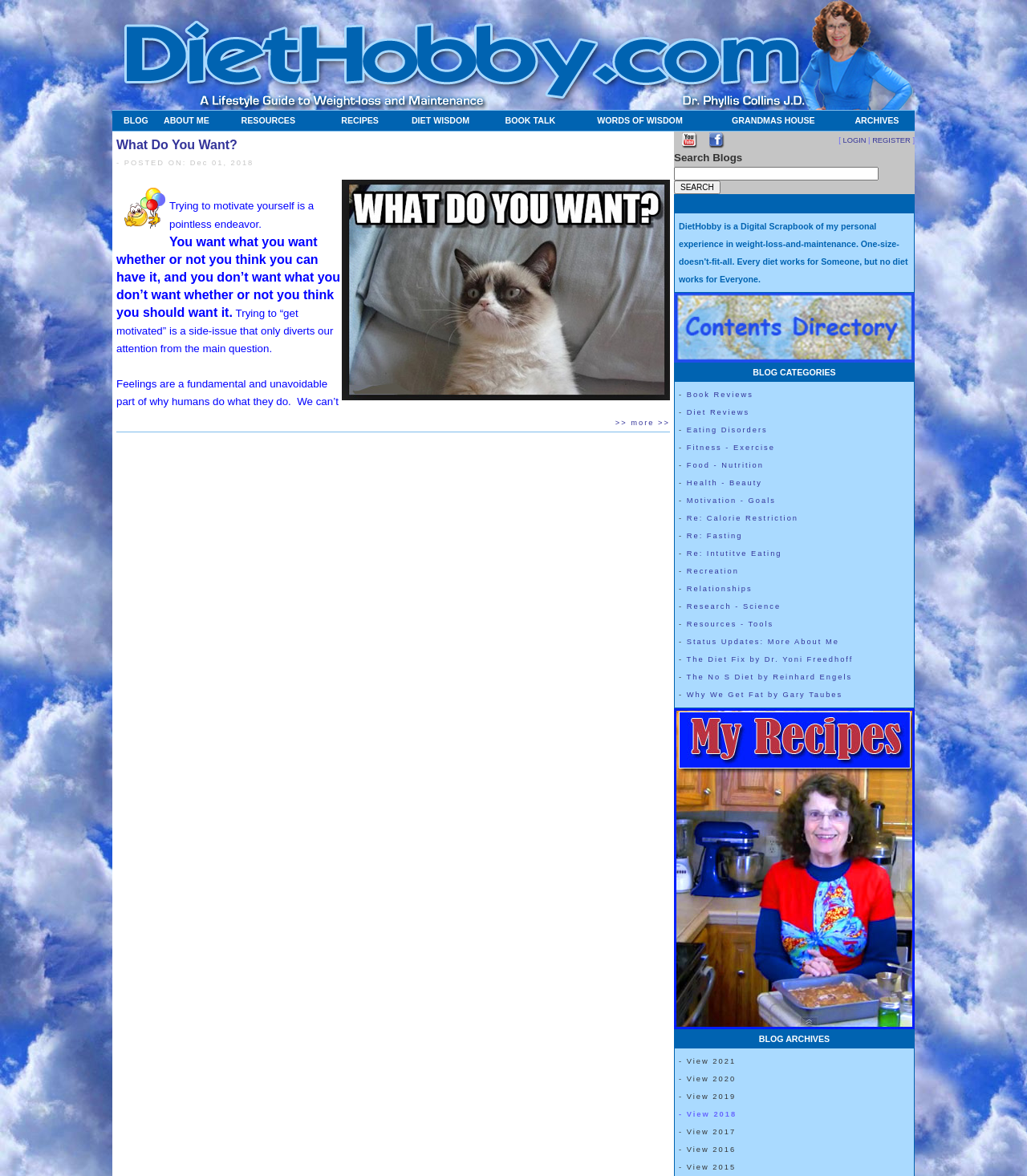What is the purpose of the 'Search Blogs' feature?
Based on the image, give a concise answer in the form of a single word or short phrase.

To search blog posts